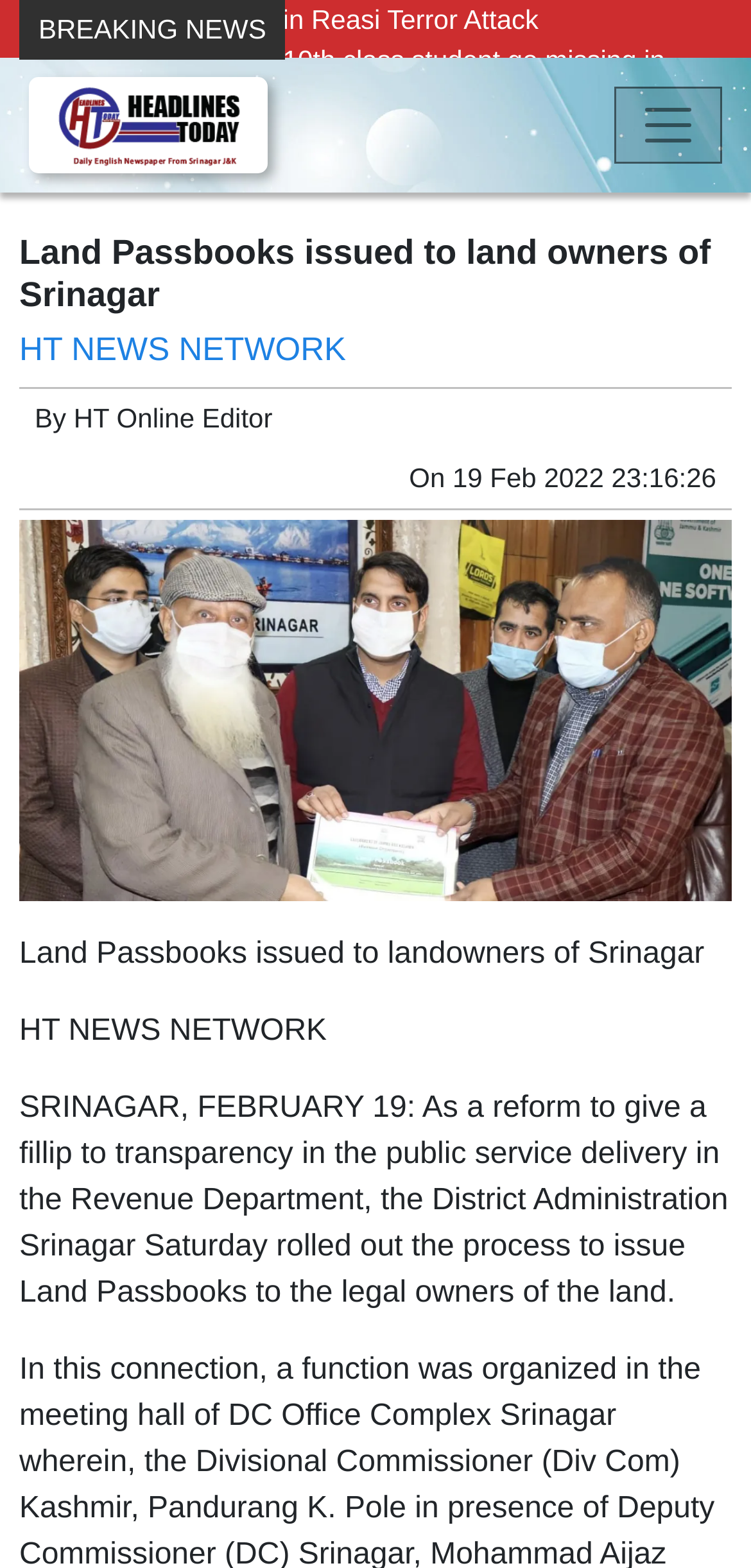Given the element description: "aria-label="Toggle navigation"", predict the bounding box coordinates of this UI element. The coordinates must be four float numbers between 0 and 1, given as [left, top, right, bottom].

[0.818, 0.055, 0.962, 0.104]